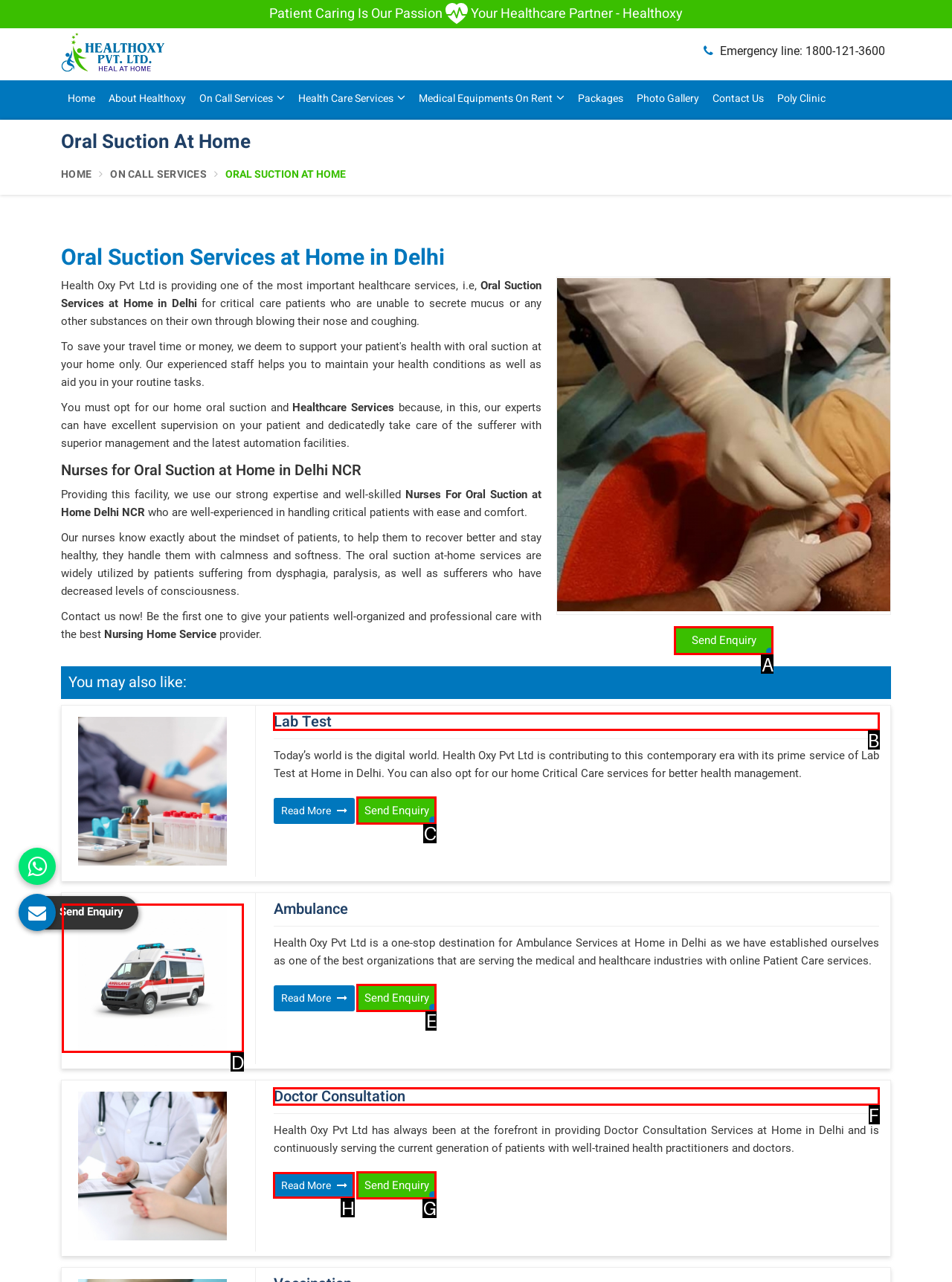Match the description: CARRIER PARTNERS to the correct HTML element. Provide the letter of your choice from the given options.

None